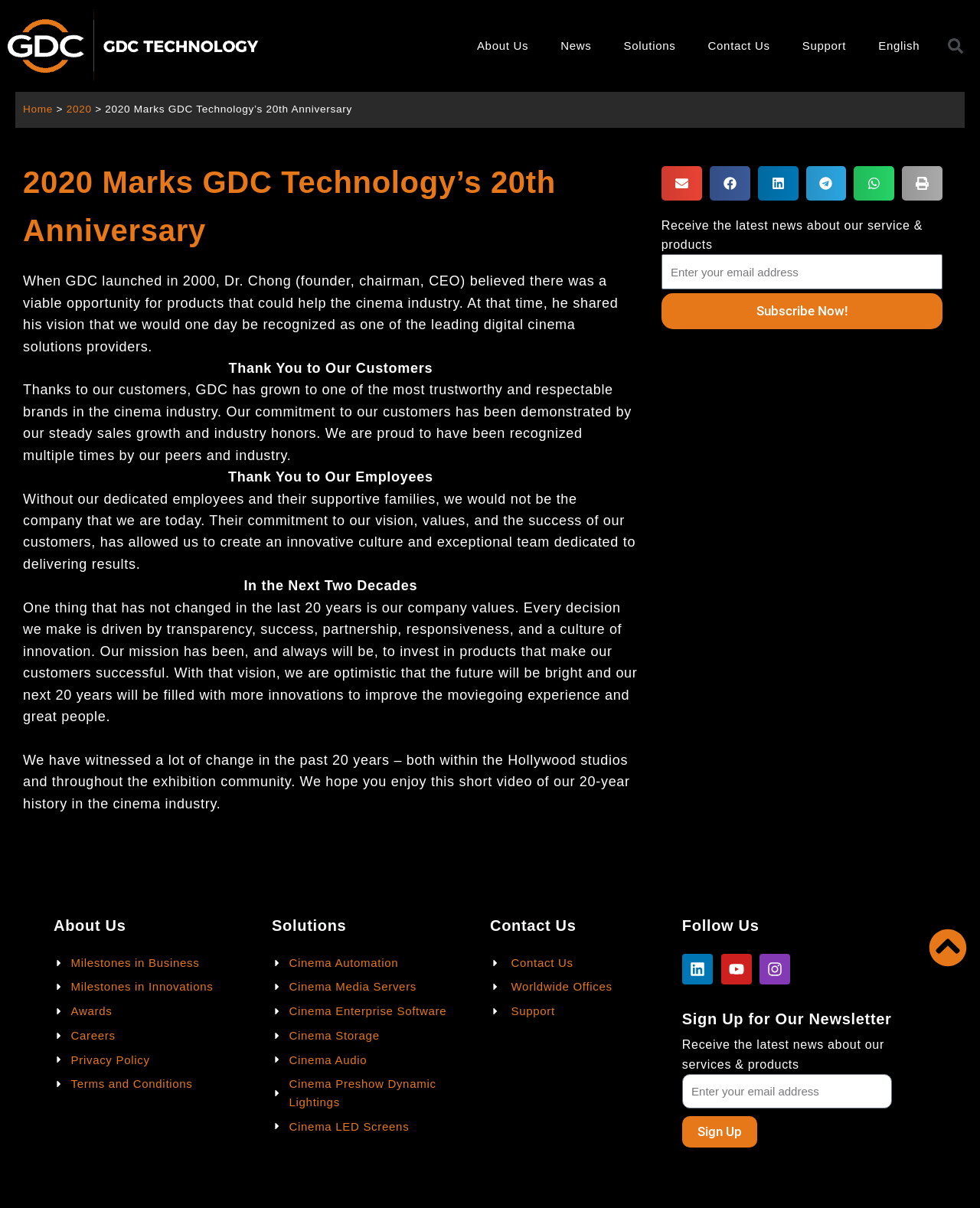Find the bounding box coordinates of the element's region that should be clicked in order to follow the given instruction: "Subscribe Now!". The coordinates should consist of four float numbers between 0 and 1, i.e., [left, top, right, bottom].

[0.675, 0.243, 0.962, 0.272]